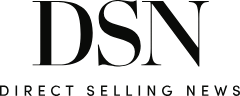Generate an elaborate caption that covers all aspects of the image.

The image features the logo of "Direct Selling News," commonly abbreviated as "DSN." The logo showcases a sleek and modern design, with bold letters "DSN" prominently displayed in a stylish font. Below the abbreviation, the full name "DIRECT SELLING NEWS" is elegantly rendered in a smaller size, maintaining a sophisticated aesthetic. This logo likely represents the publication's focus on news and insights within the direct selling industry, emphasizing professionalism and contemporary branding. The overall monochromatic color scheme further enhances its clarity and visual appeal.